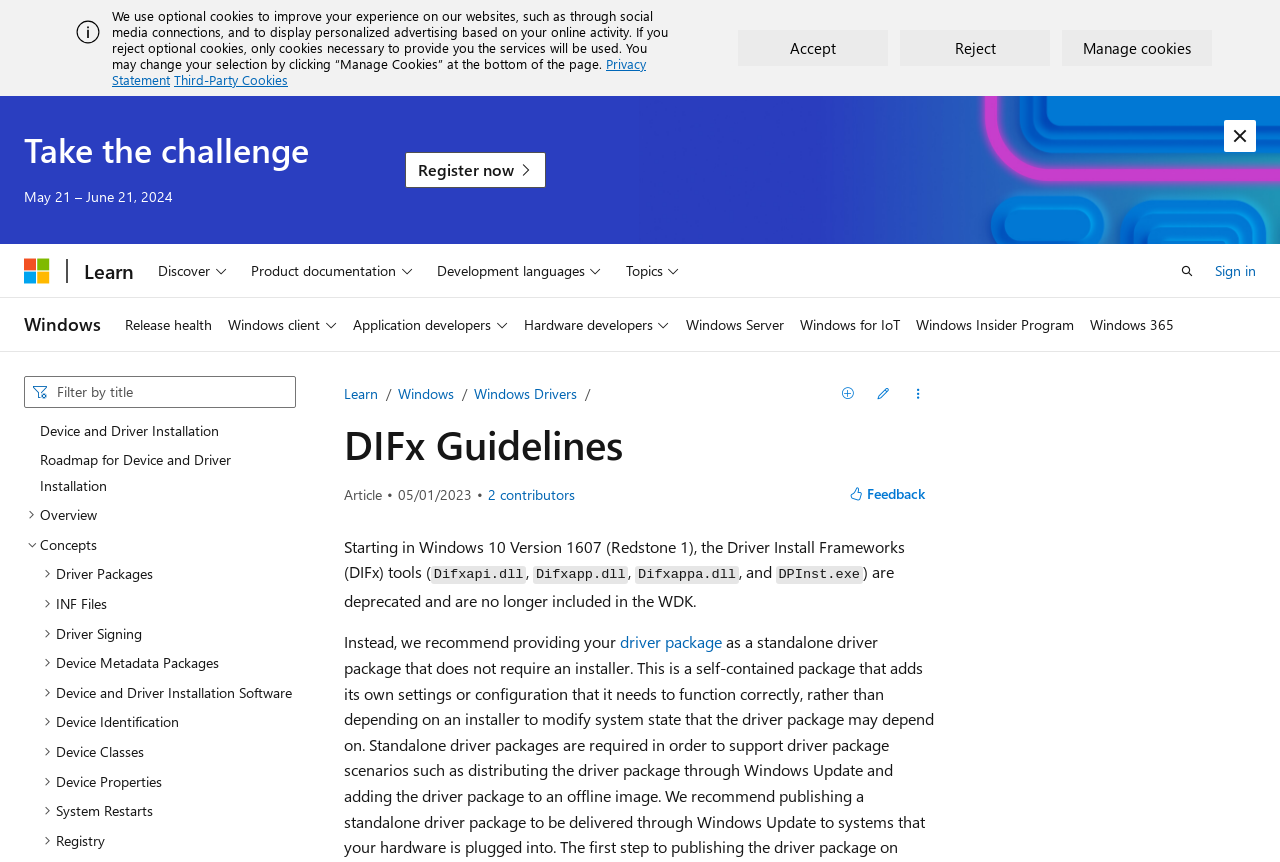Specify the bounding box coordinates for the region that must be clicked to perform the given instruction: "Register now".

[0.316, 0.176, 0.427, 0.218]